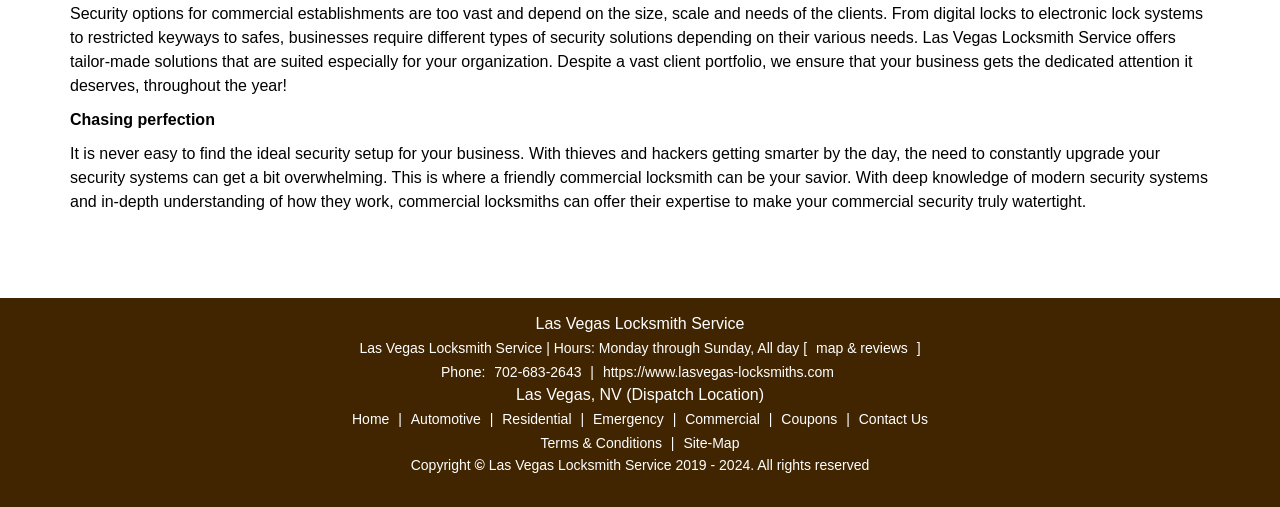Find the bounding box coordinates of the element to click in order to complete this instruction: "Visit the 'Commercial' page". The bounding box coordinates must be four float numbers between 0 and 1, denoted as [left, top, right, bottom].

[0.531, 0.811, 0.598, 0.842]